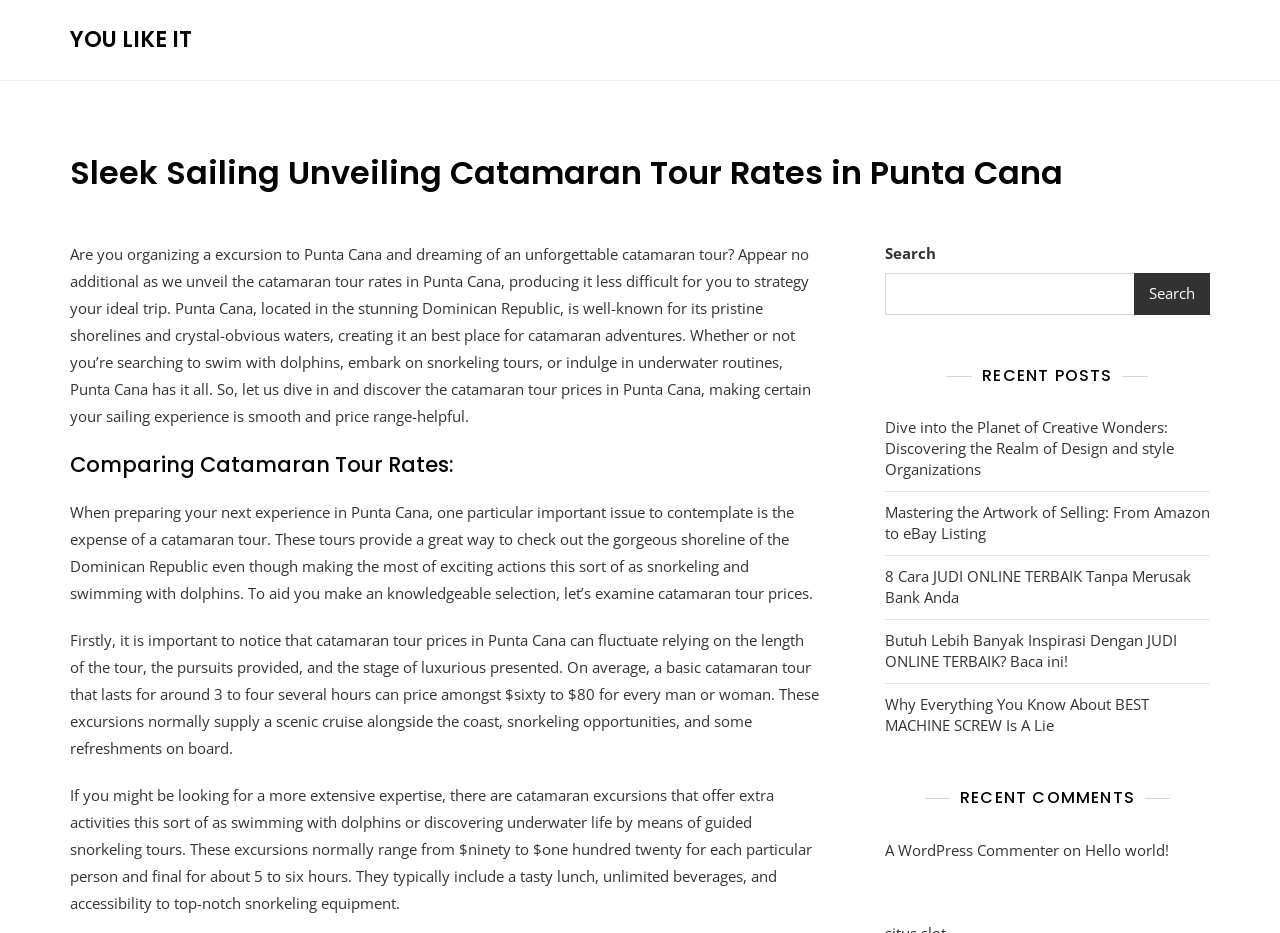Using the details in the image, give a detailed response to the question below:
What is the purpose of the search box?

The search box is located on the webpage, and its purpose is to allow users to search for specific content or keywords within the website.